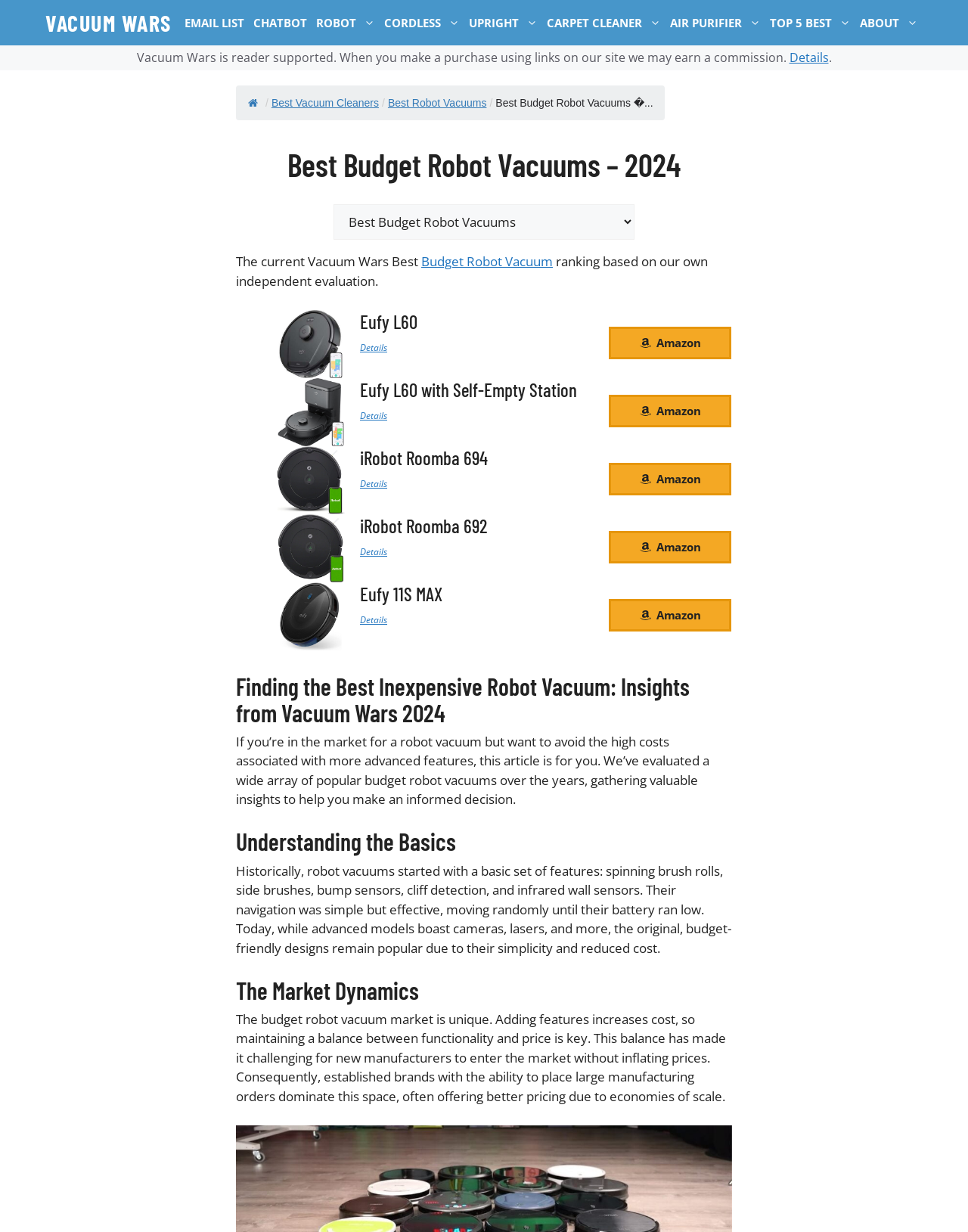Refer to the image and provide an in-depth answer to the question:
What type of products are being compared?

The webpage is comparing different robot vacuum models, as evident from the images and descriptions of various products on the page.